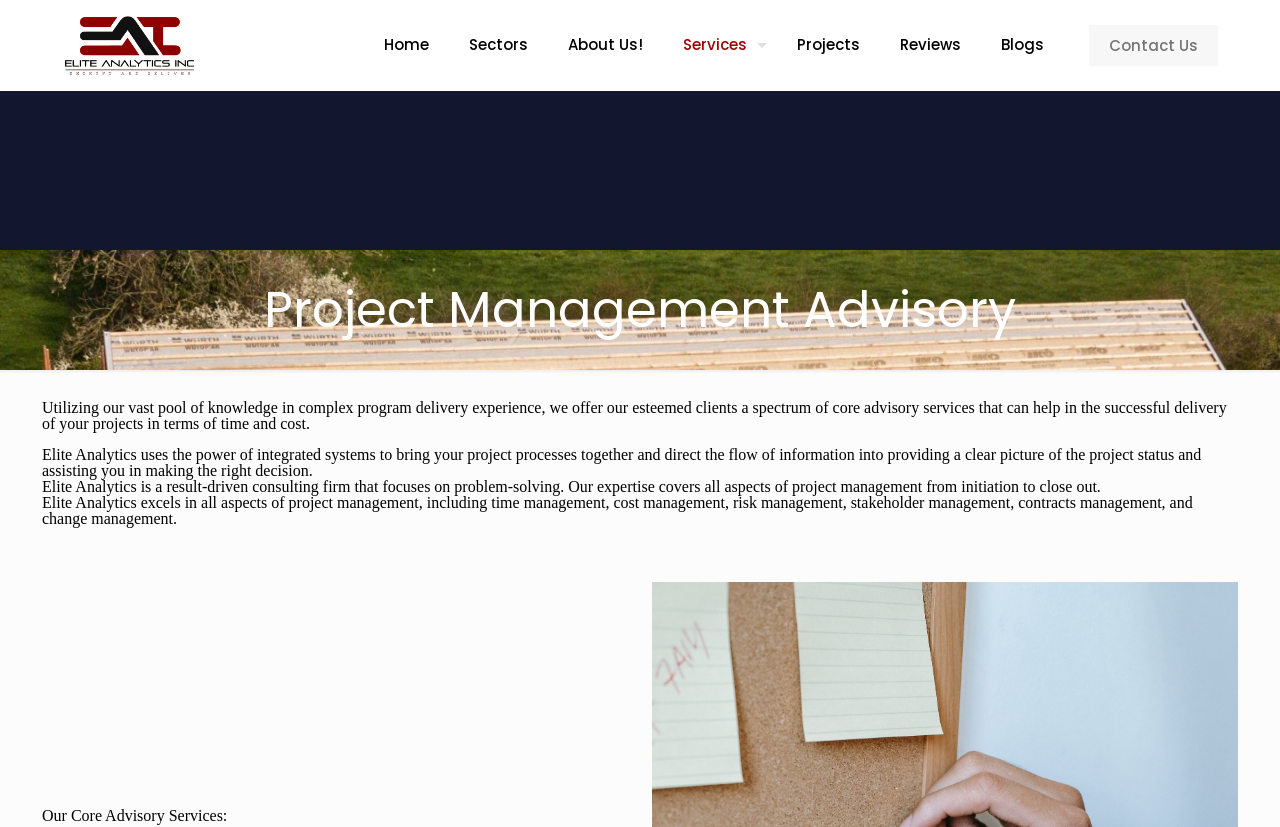Find the bounding box coordinates corresponding to the UI element with the description: "title="Elite Analytics"". The coordinates should be formatted as [left, top, right, bottom], with values as floats between 0 and 1.

[0.048, 0.0, 0.154, 0.109]